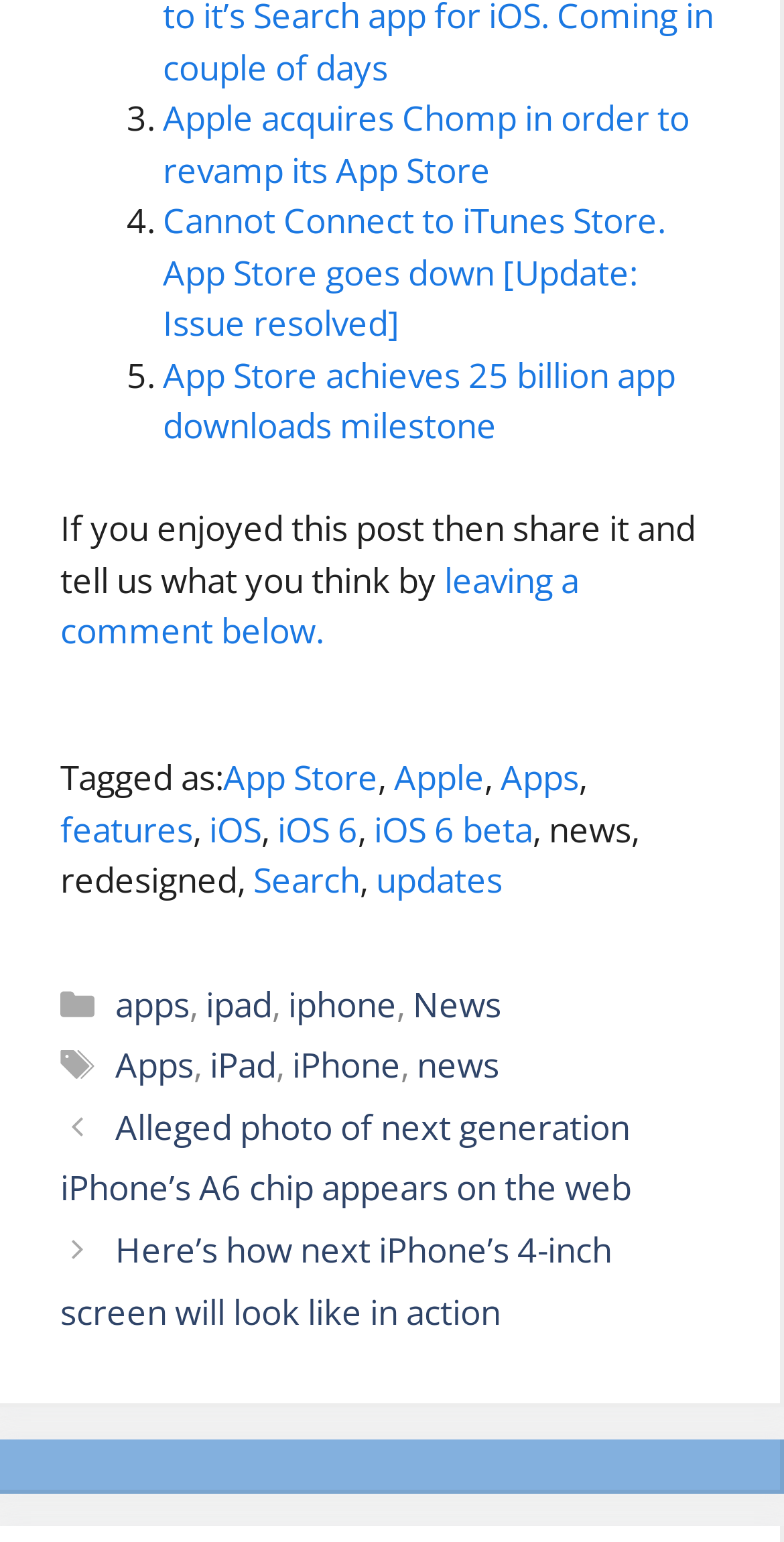What is the purpose of the 'Tweet' link?
Relying on the image, give a concise answer in one word or a brief phrase.

To share on Twitter